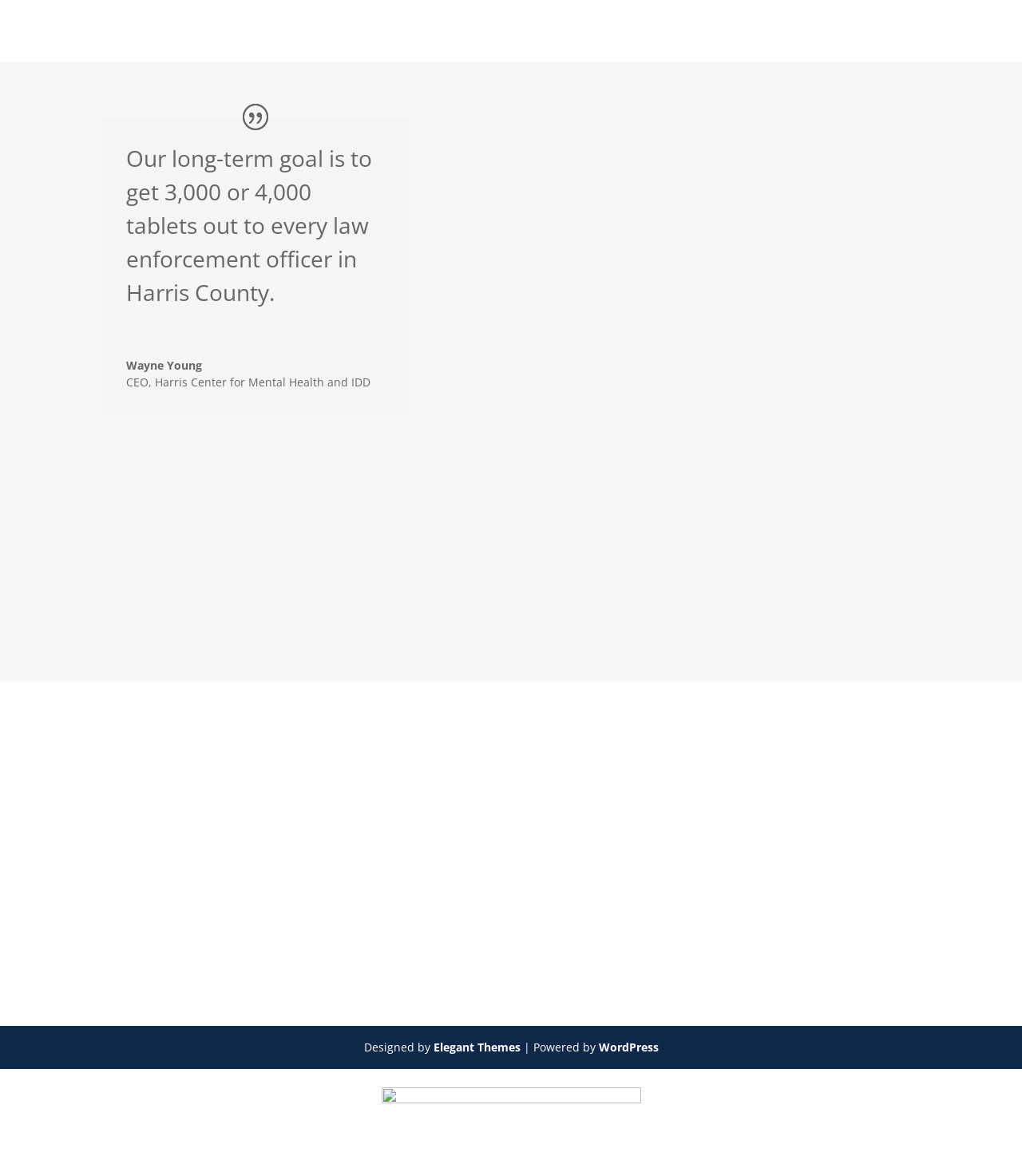What is the name of the company that designed the website?
Answer with a single word or phrase, using the screenshot for reference.

Elegant Themes